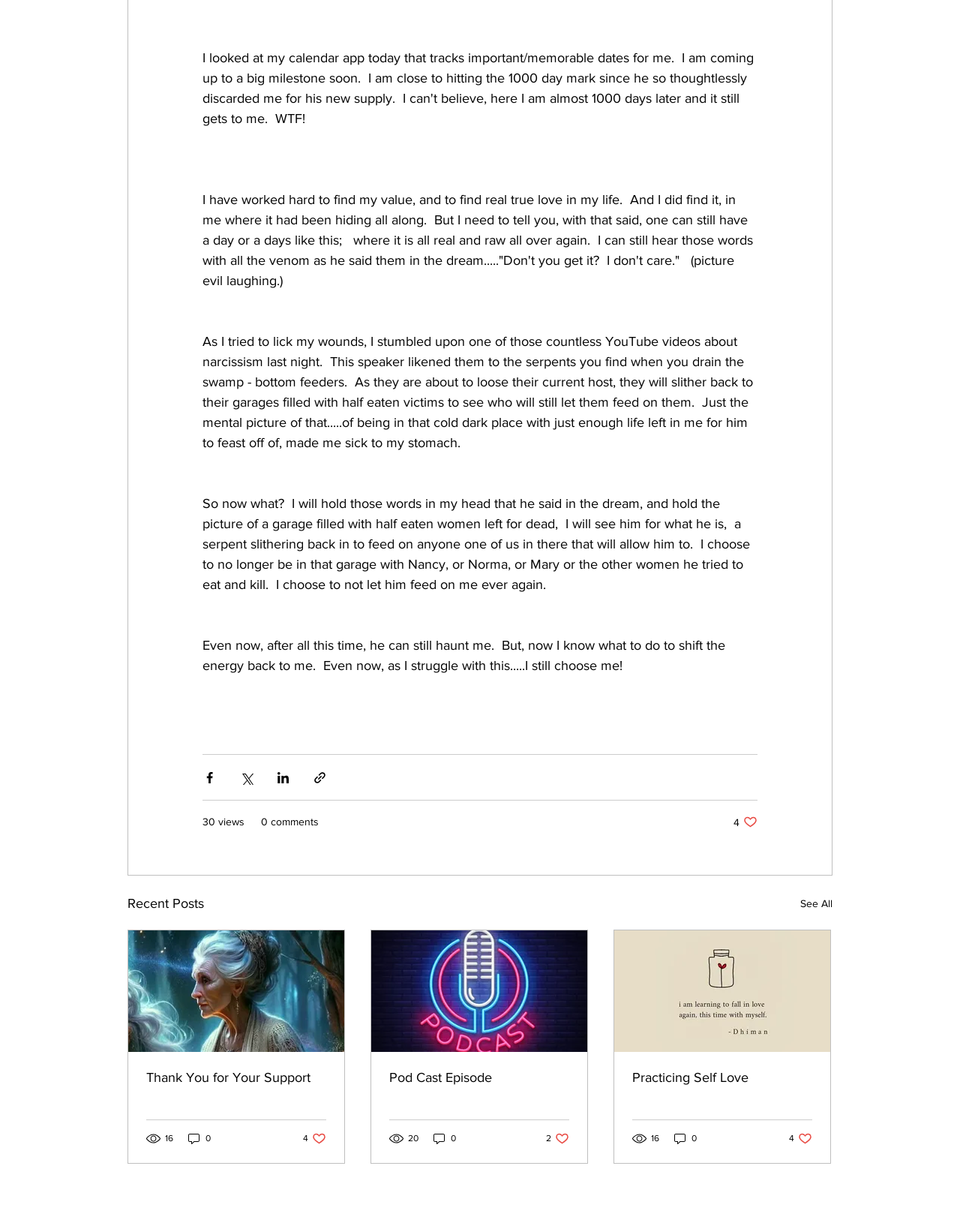Given the description "Thank You for Your Support", provide the bounding box coordinates of the corresponding UI element.

[0.152, 0.868, 0.34, 0.881]